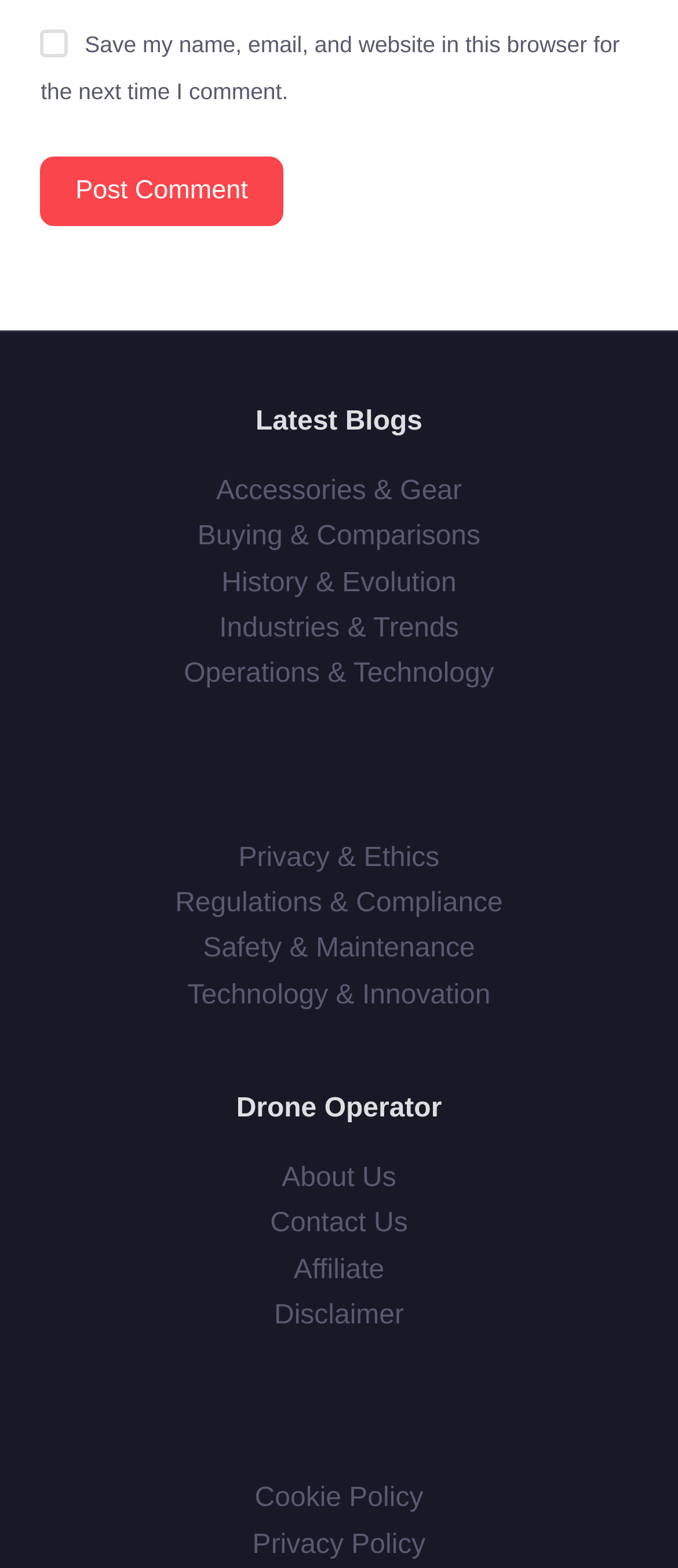Please find the bounding box coordinates of the element that needs to be clicked to perform the following instruction: "Read about Drone Operator". The bounding box coordinates should be four float numbers between 0 and 1, represented as [left, top, right, bottom].

[0.348, 0.694, 0.652, 0.721]